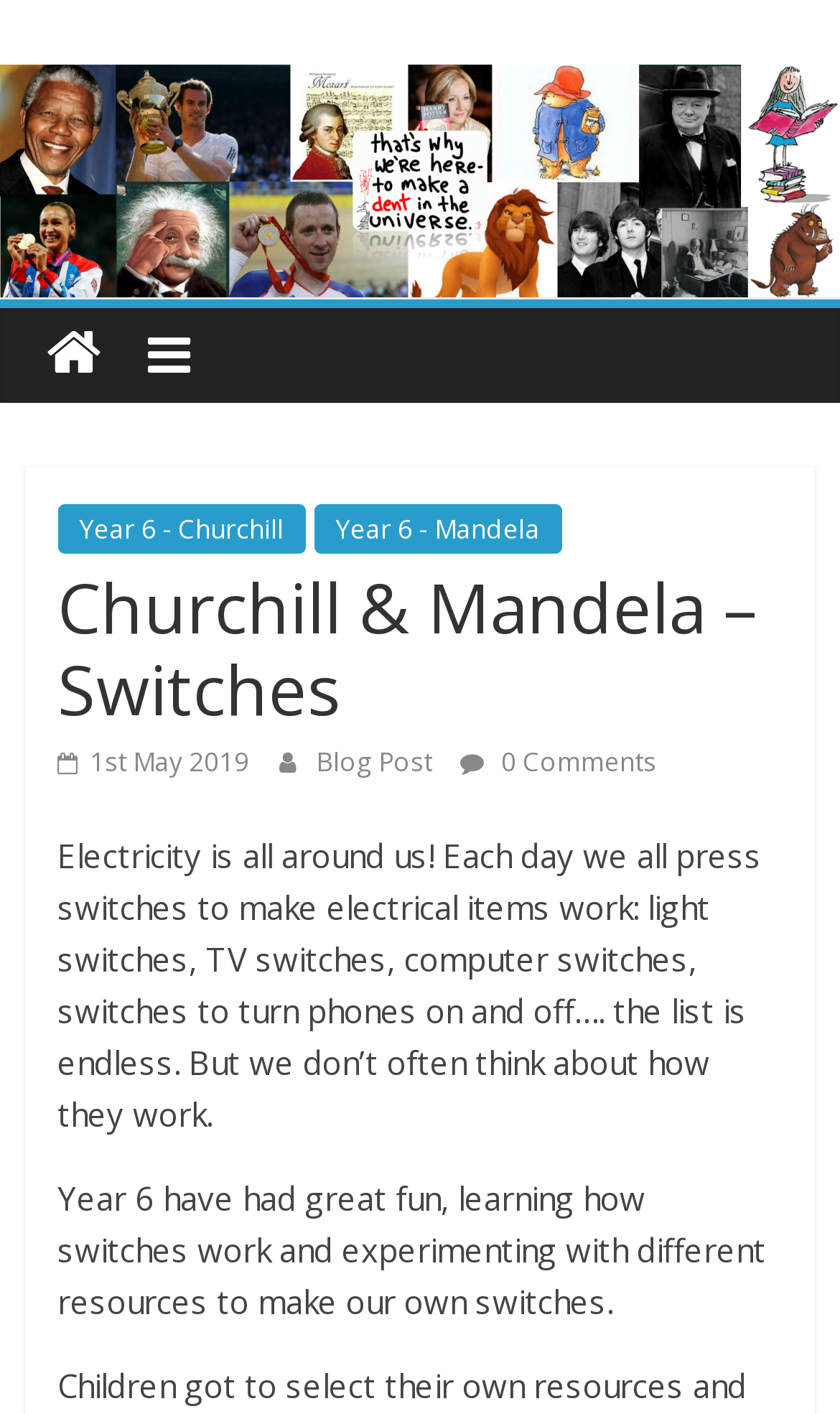What is the purpose of the switches mentioned?
Can you give a detailed and elaborate answer to the question?

The text explains that switches are used to make electrical items work, such as light switches, TV switches, and computer switches, and that the list of items is endless.